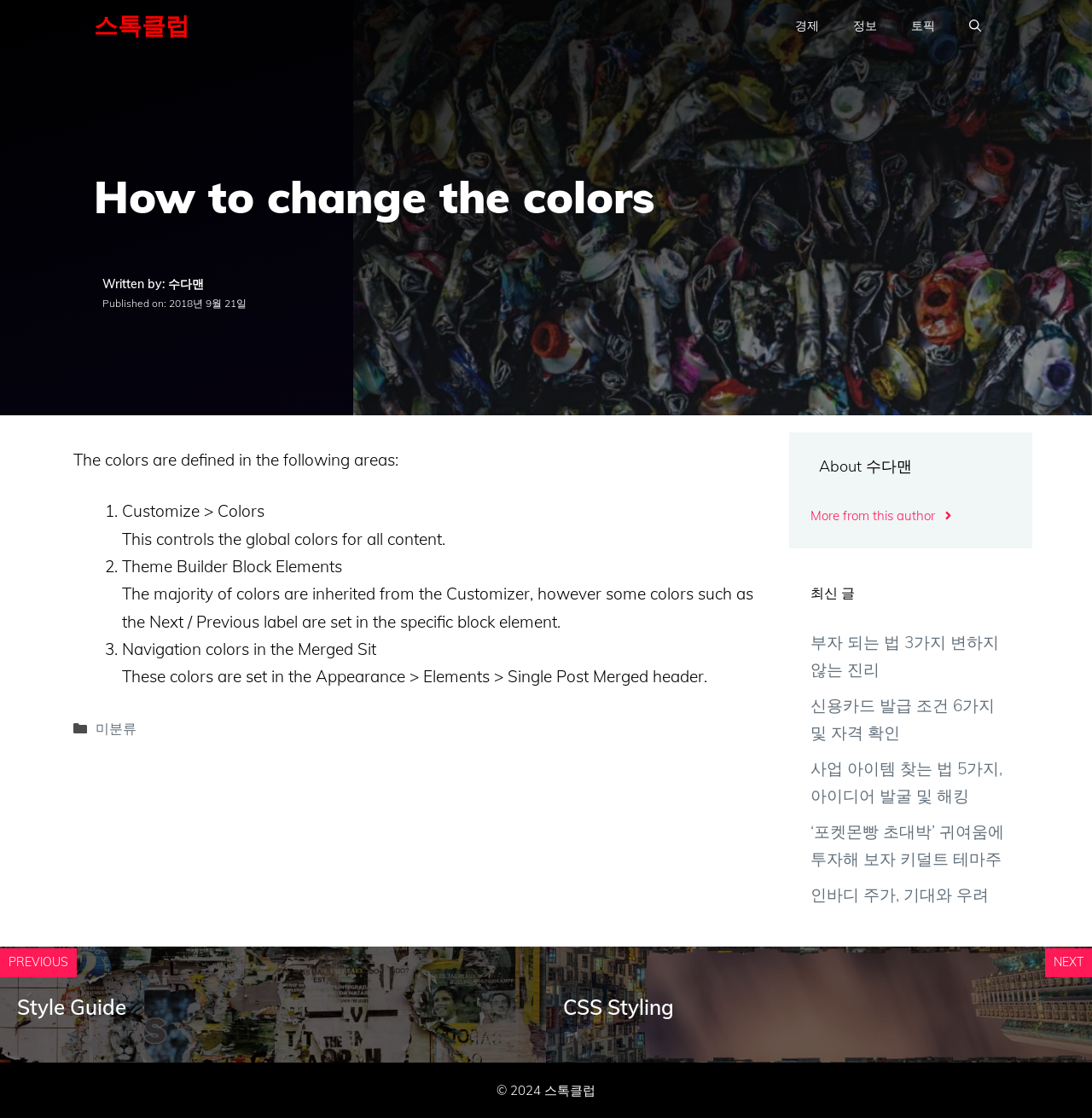Please answer the following question using a single word or phrase: 
What is the author's name?

수다맨